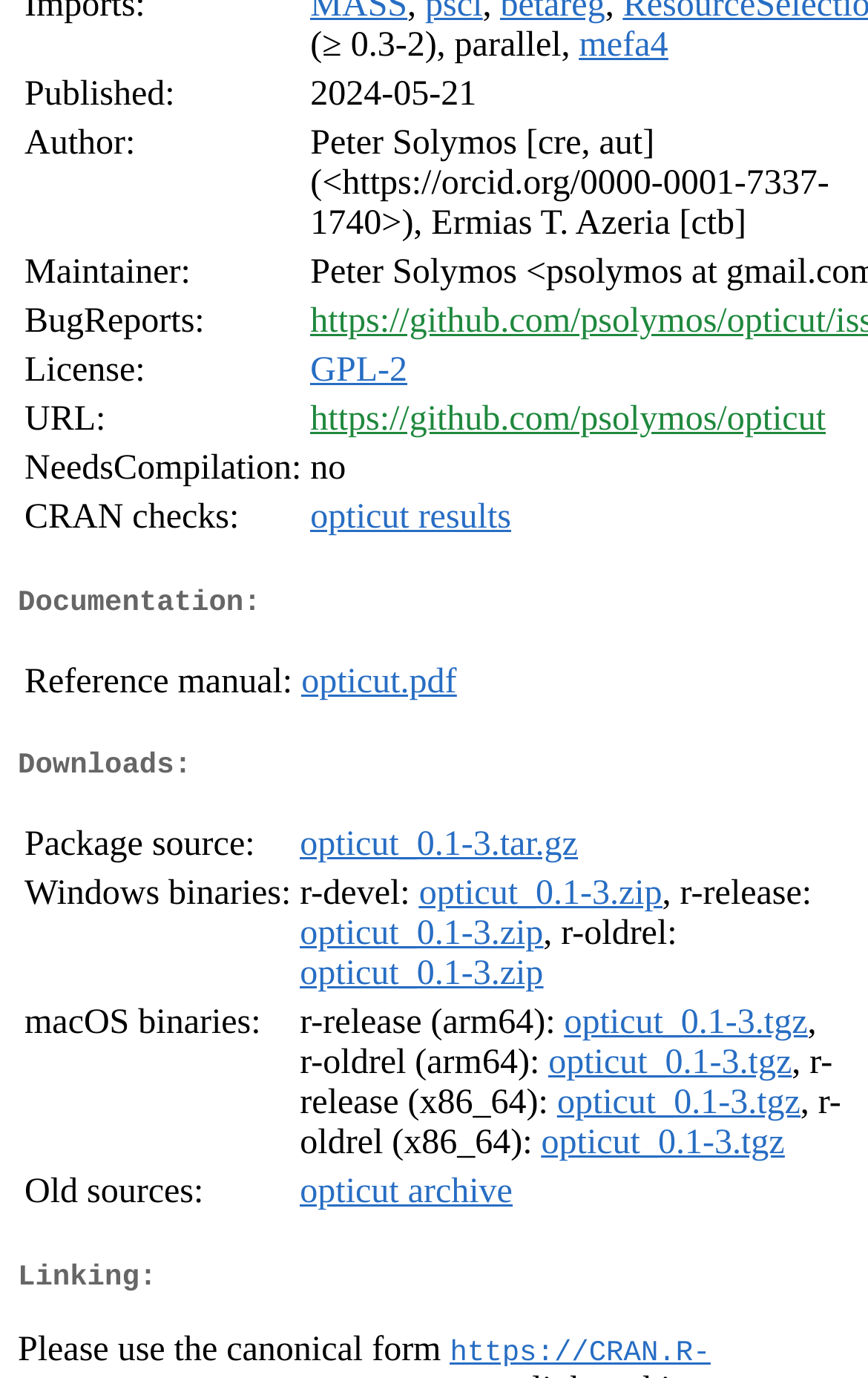Locate the bounding box of the UI element with the following description: "opticut archive".

[0.346, 0.857, 0.591, 0.884]